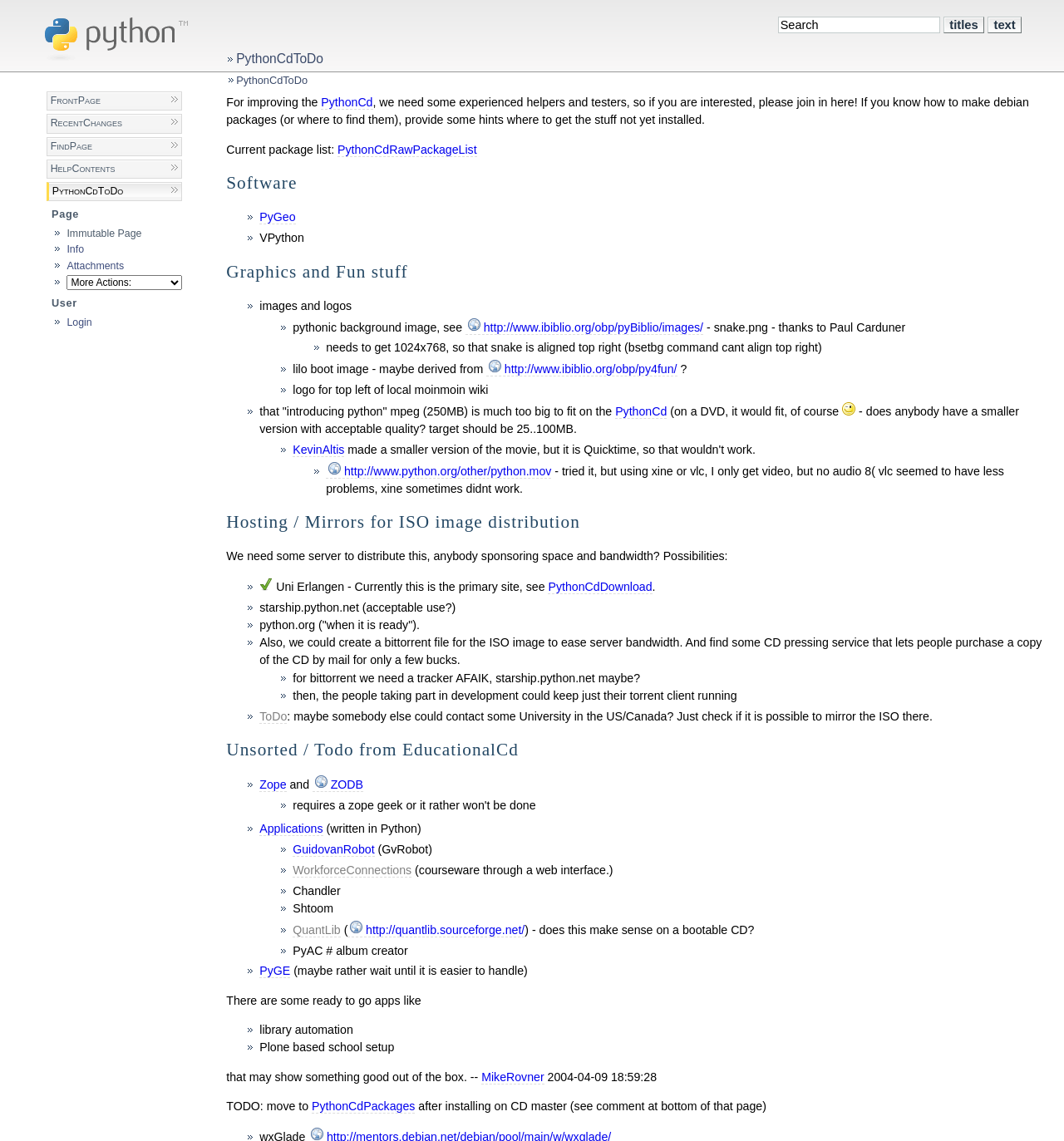How many images are on the webpage? Analyze the screenshot and reply with just one word or a short phrase.

3